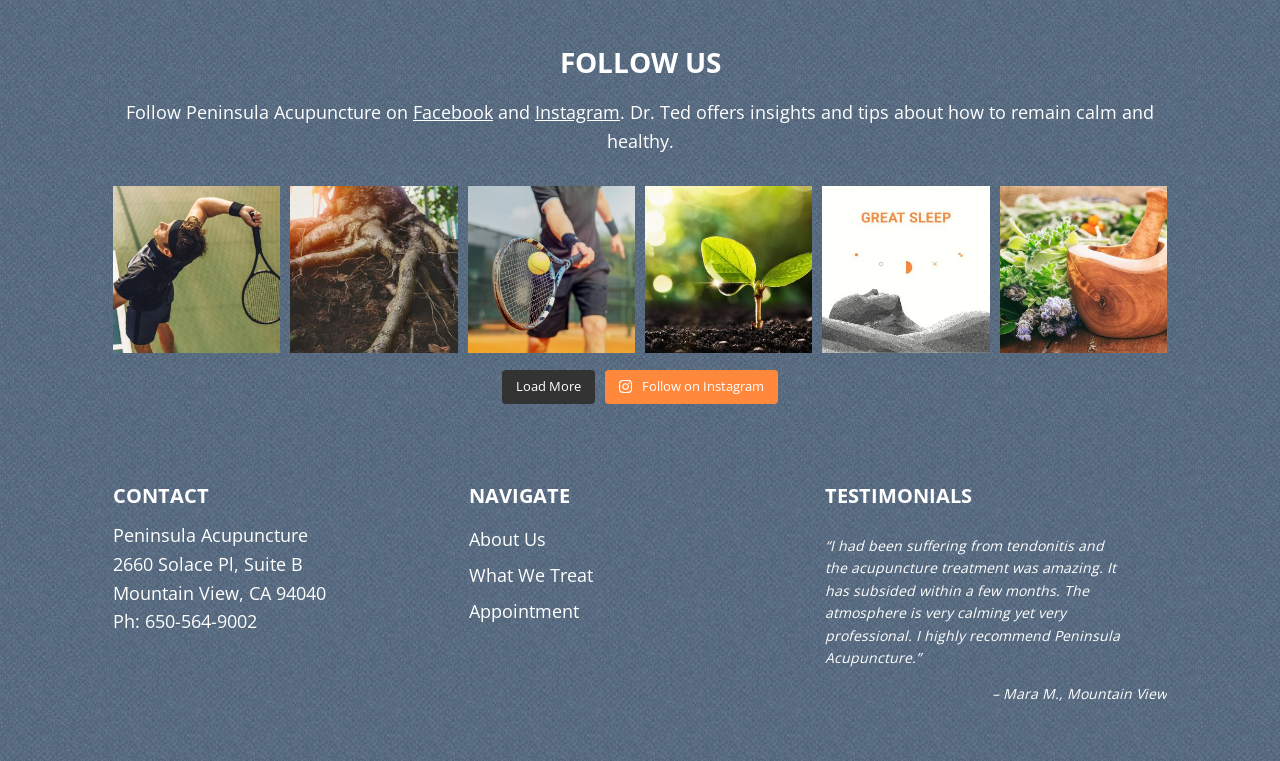Please identify the bounding box coordinates of the element I should click to complete this instruction: 'View testimonials'. The coordinates should be given as four float numbers between 0 and 1, like this: [left, top, right, bottom].

[0.645, 0.685, 0.912, 0.927]